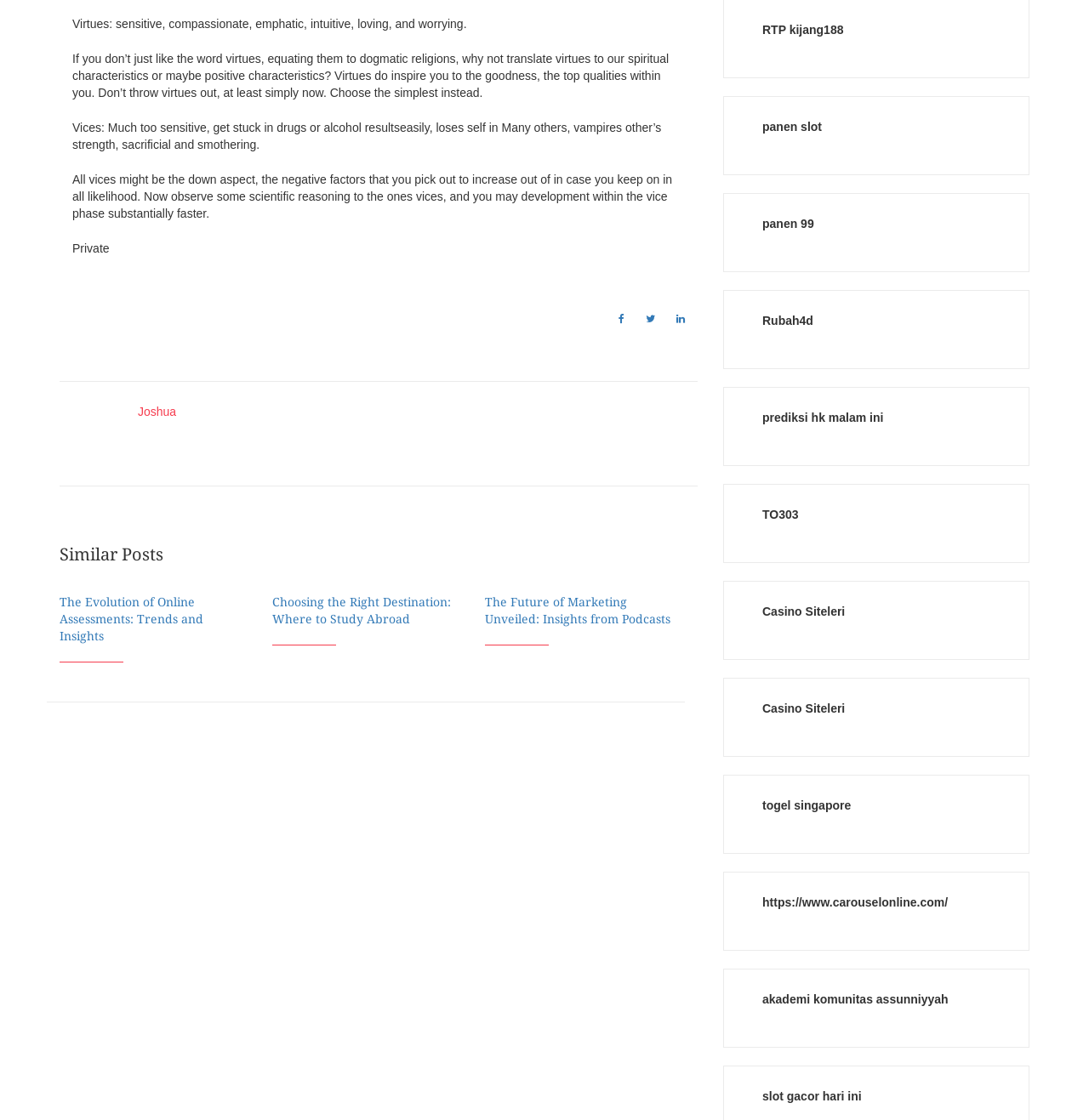Please identify the bounding box coordinates of where to click in order to follow the instruction: "Go to 'https://www.carouselonline.com/'".

[0.7, 0.89, 0.874, 0.903]